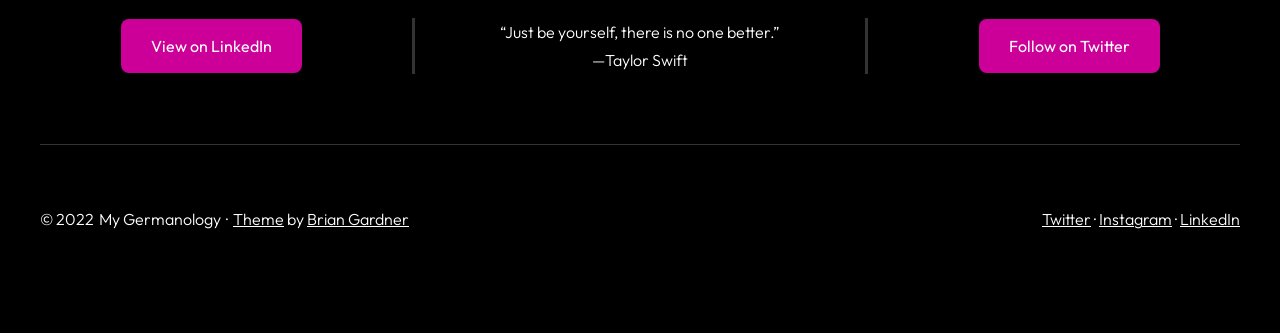Please look at the image and answer the question with a detailed explanation: What is the name of the webpage?

The name of the webpage is located at the top of the webpage, inside a heading element with bounding box coordinates [0.077, 0.635, 0.173, 0.683]. It is denoted by the text 'My Germanology'.